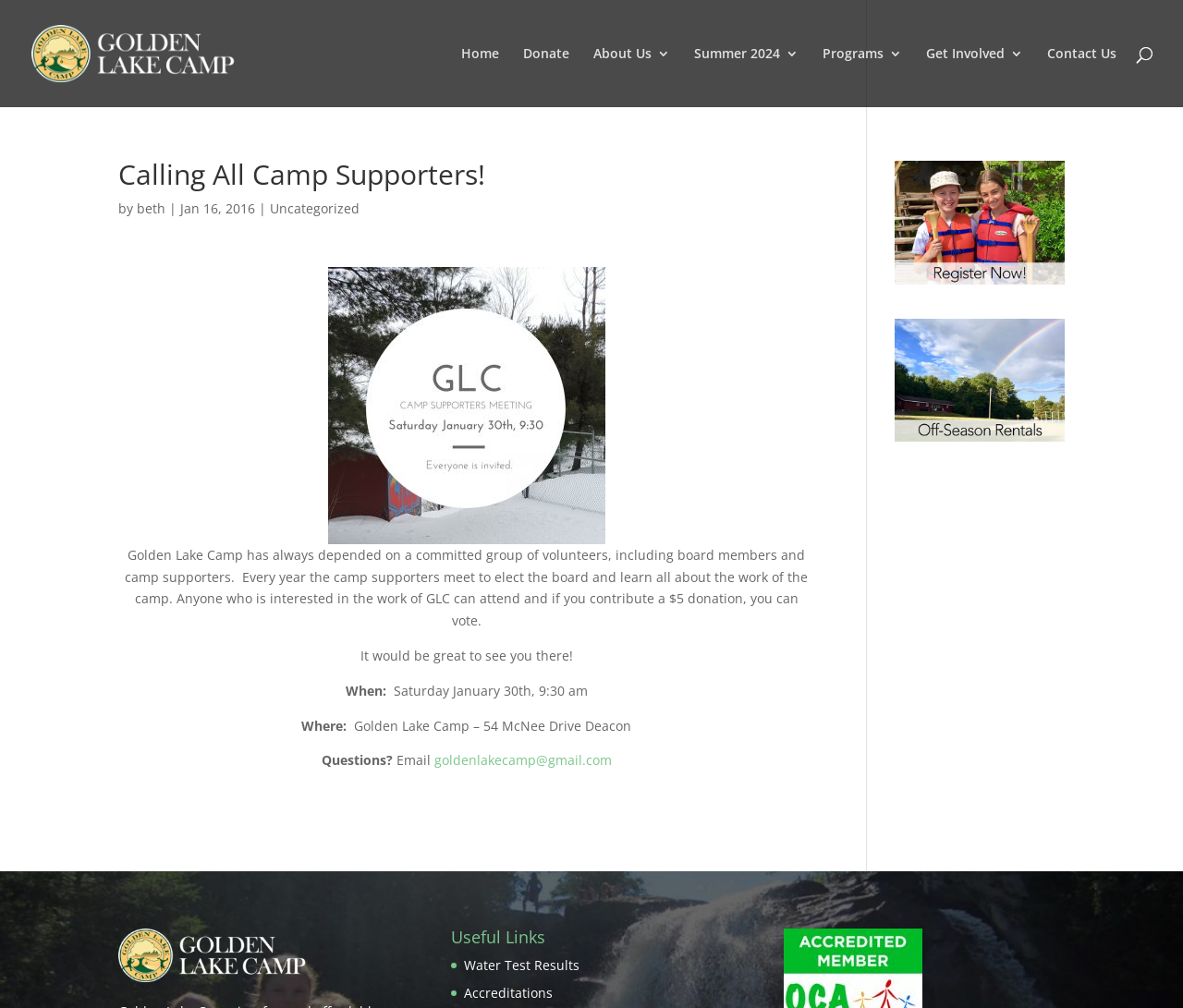Find the bounding box coordinates of the element to click in order to complete this instruction: "Email to goldenlakecamp@gmail.com". The bounding box coordinates must be four float numbers between 0 and 1, denoted as [left, top, right, bottom].

[0.367, 0.746, 0.517, 0.763]